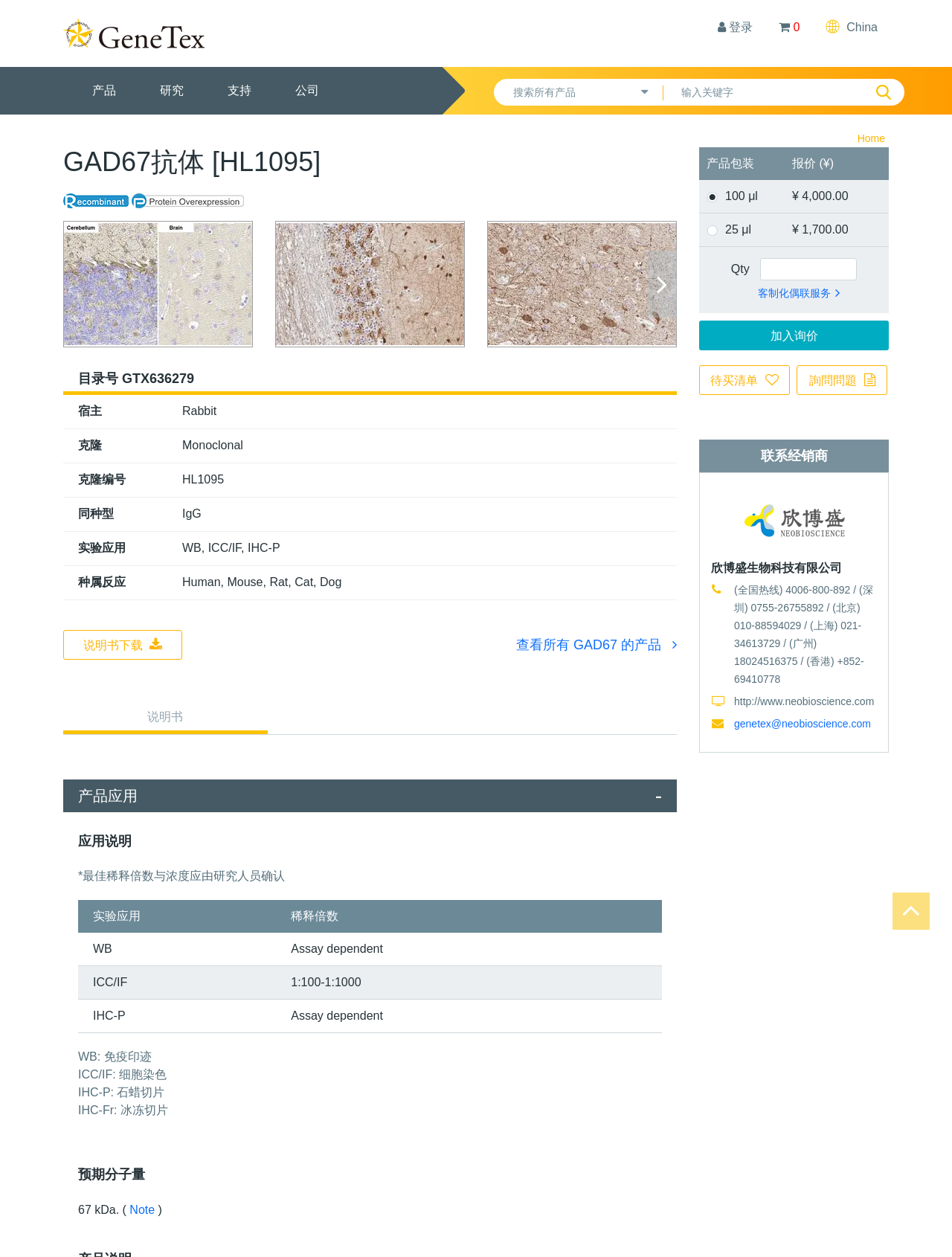Please provide the bounding box coordinates for the UI element as described: "parent_node: 登录 0 China". The coordinates must be four floats between 0 and 1, represented as [left, top, right, bottom].

[0.066, 0.015, 0.215, 0.038]